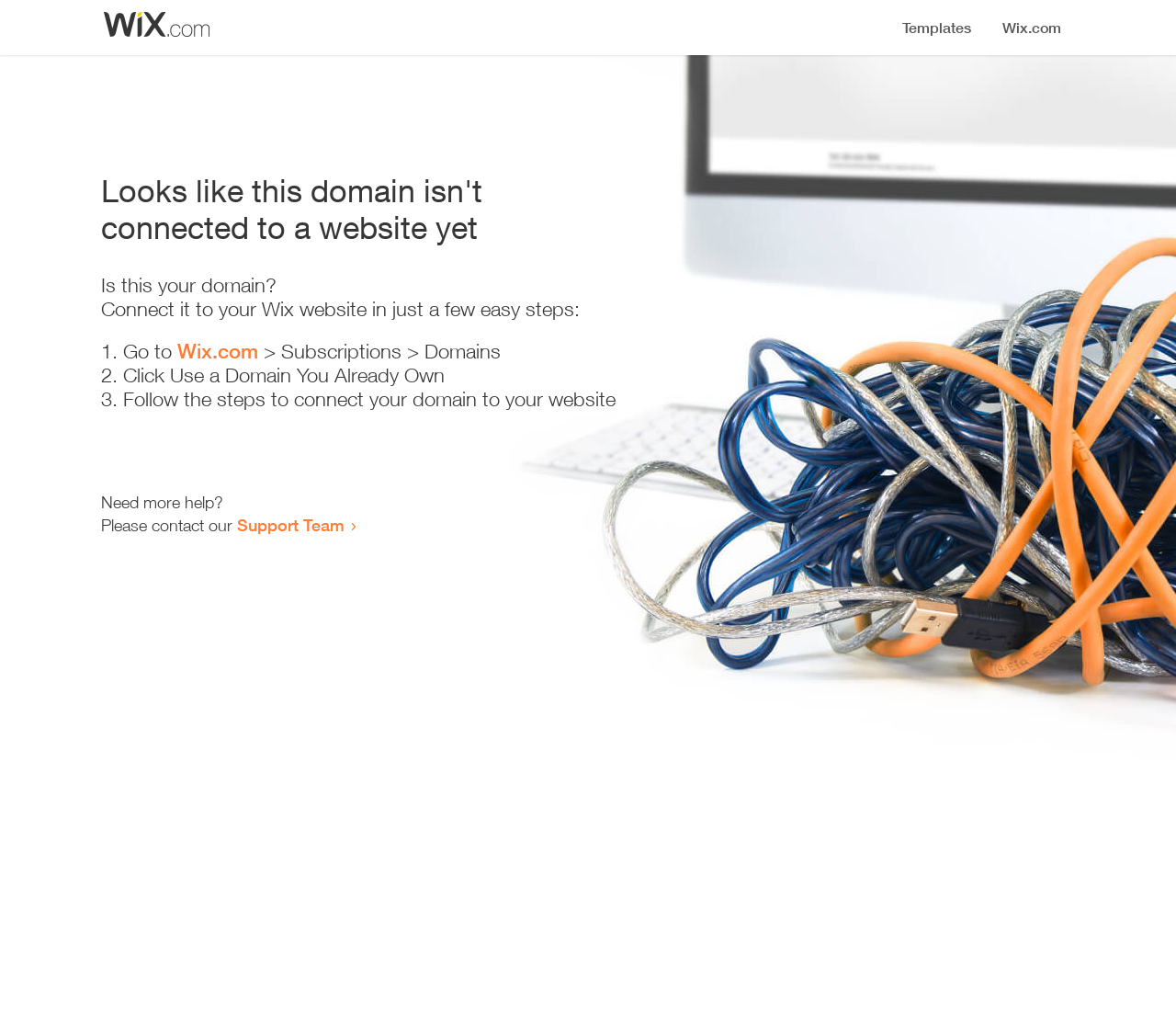By analyzing the image, answer the following question with a detailed response: What is the first step to connect the domain?

The first step to connect the domain is to 'Go to Wix.com' as indicated by the link provided on the webpage.